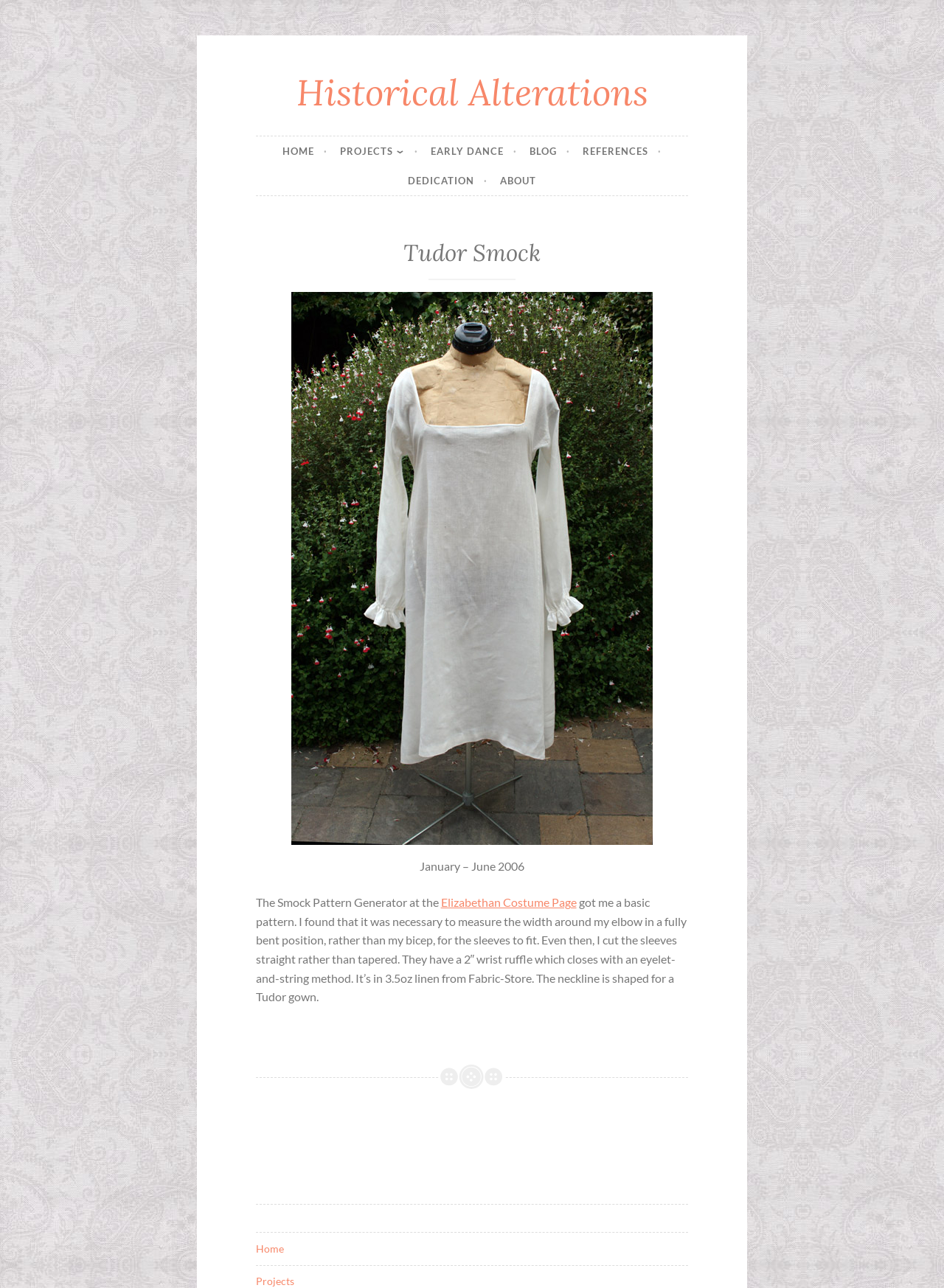Generate a thorough explanation of the webpage's elements.

The webpage is about a Tudor Smock, a historical alteration project. At the top left, there is a "Skip to content" link. Next to it, there is a link to "Historical Alterations" and a navigation menu with links to "HOME", "PROJECTS", "EARLY DANCE", "BLOG", "REFERENCES", and "DEDICATION" on the top right. Below the navigation menu, there is a link to "ABOUT".

The main content of the webpage is an article about the Tudor Smock project. At the top of the article, there is a heading with the title "Tudor Smock". Below the heading, there is a figure, likely an image of the smock. The article then describes the project, mentioning the Smock Pattern Generator and the Elizabethan Costume Page, with a link to the latter. The text also provides details about the project, such as the fabric used, the sleeve design, and the neckline shape.

At the bottom of the webpage, there are two links, "Home" and "Projects", which are likely navigation links to other parts of the website.